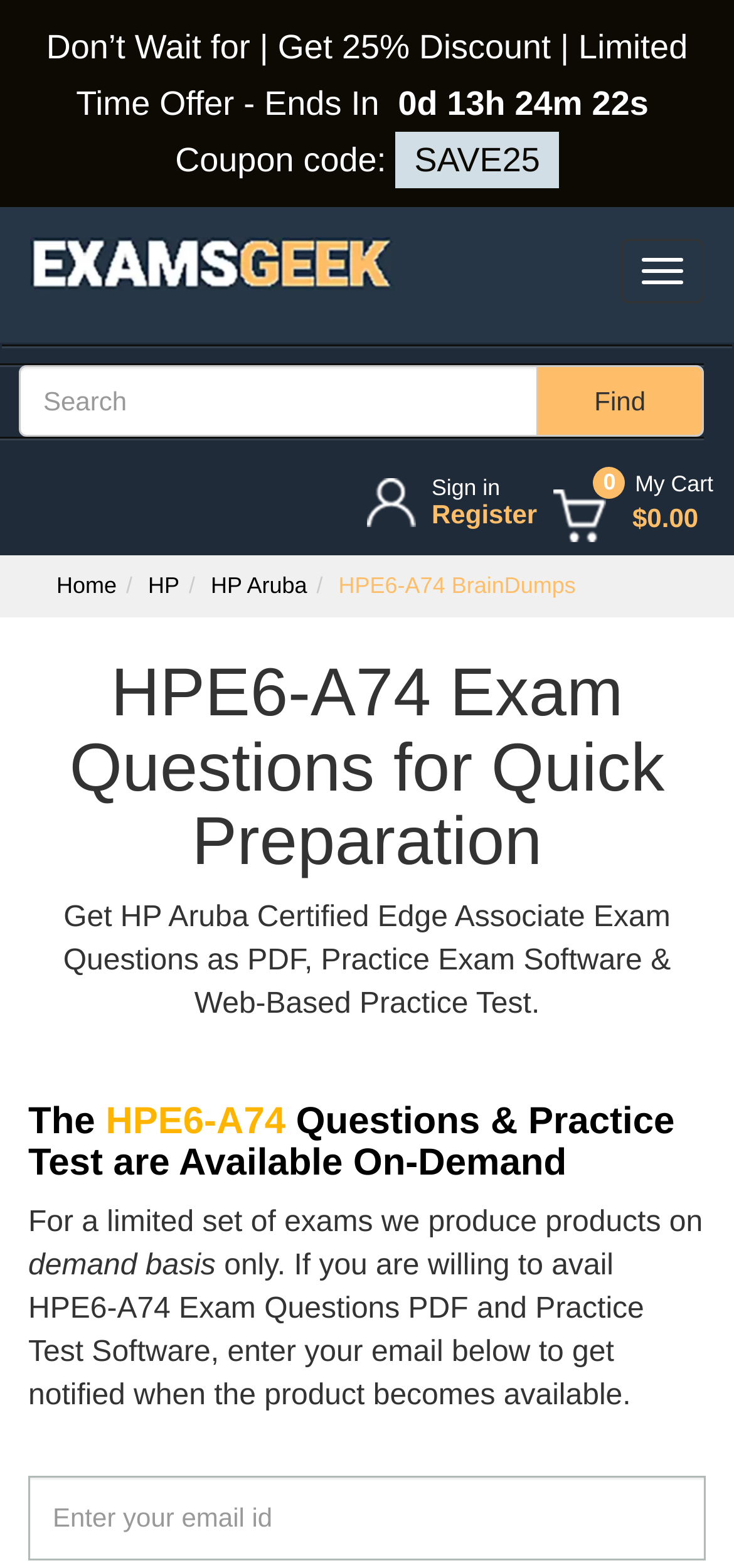Locate the bounding box coordinates of the element you need to click to accomplish the task described by this instruction: "View my cart".

[0.755, 0.283, 0.972, 0.331]